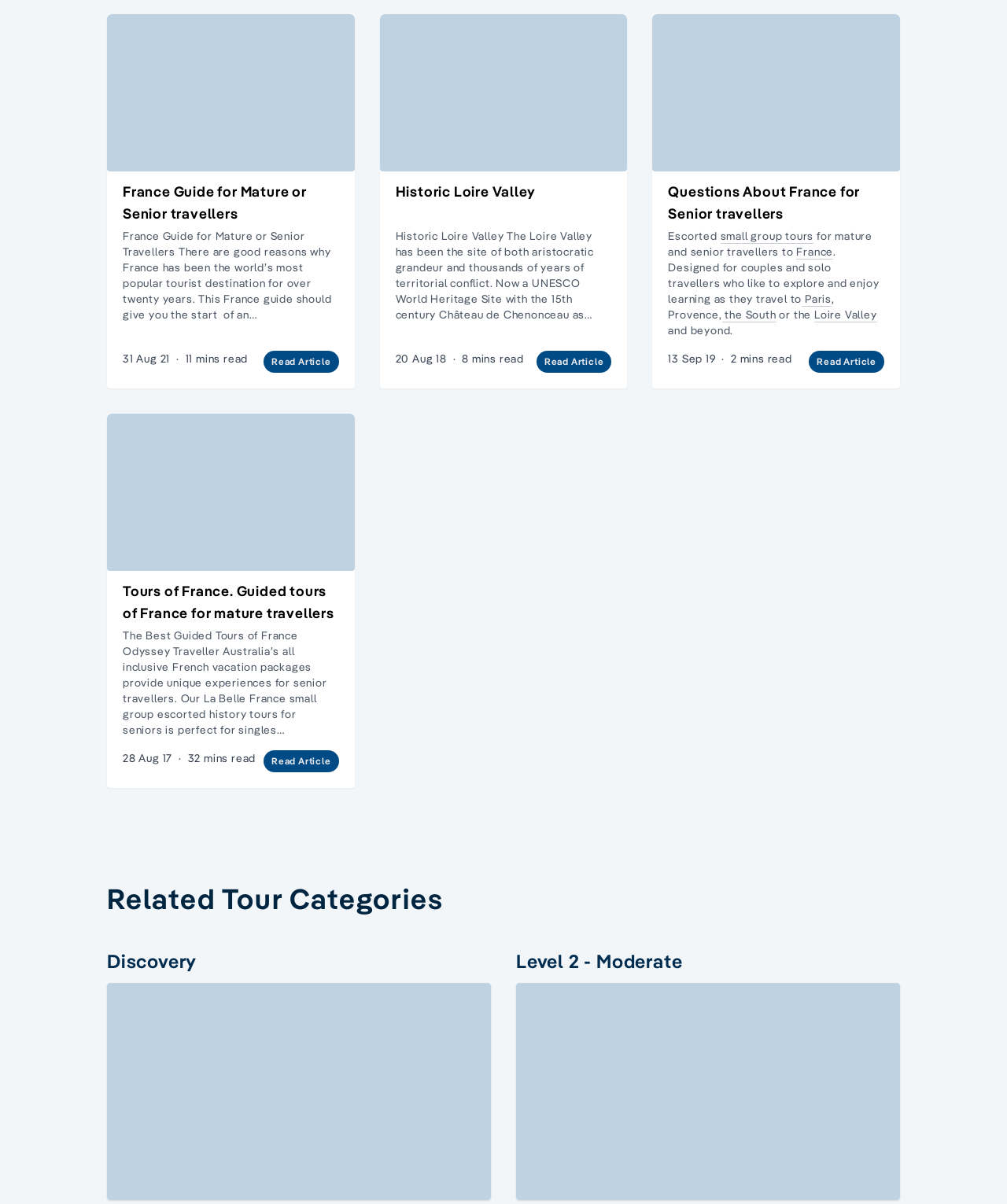Provide the bounding box coordinates of the area you need to click to execute the following instruction: "Learn about France Guide for Mature or Senior travellers".

[0.122, 0.15, 0.336, 0.187]